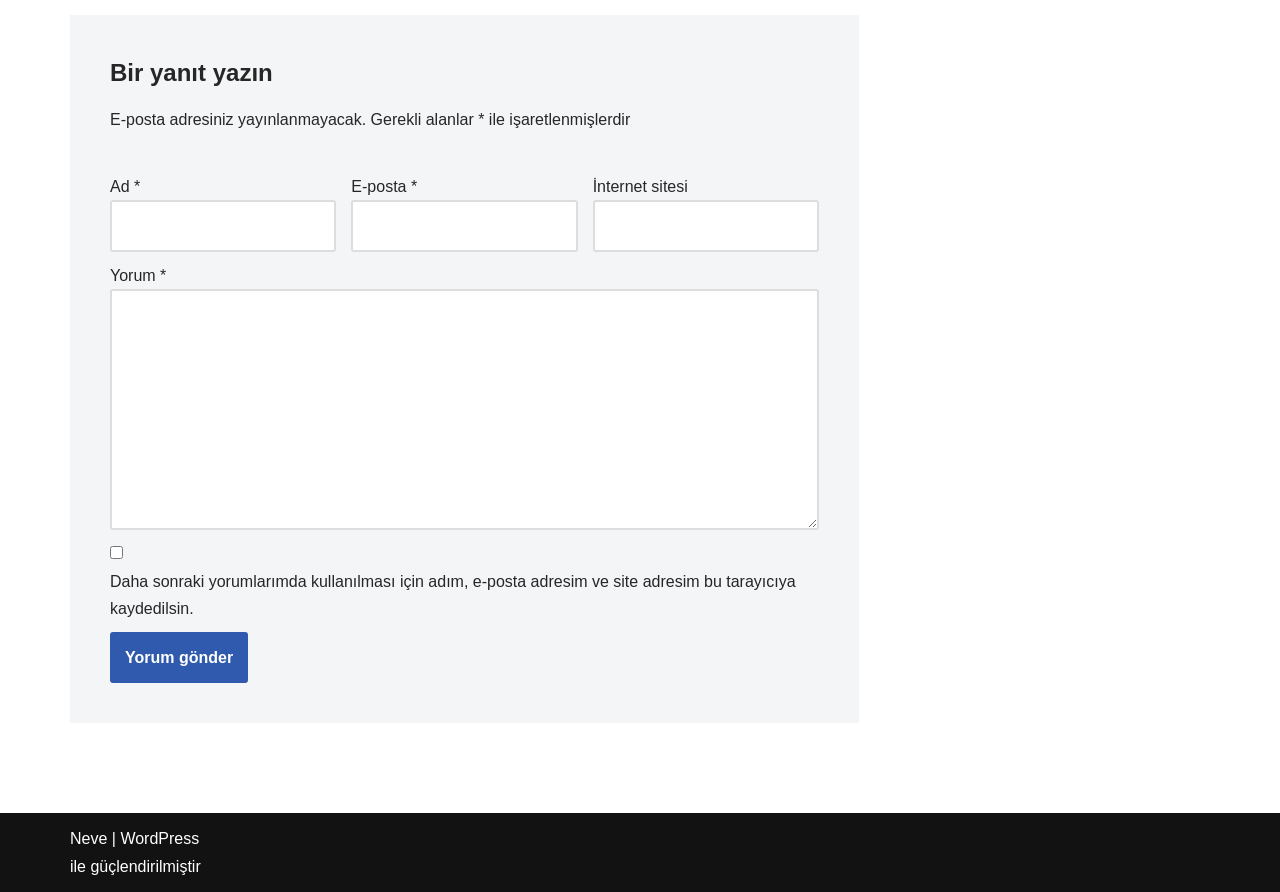Show the bounding box coordinates for the HTML element as described: "parent_node: İnternet sitesi name="url"".

[0.463, 0.225, 0.64, 0.282]